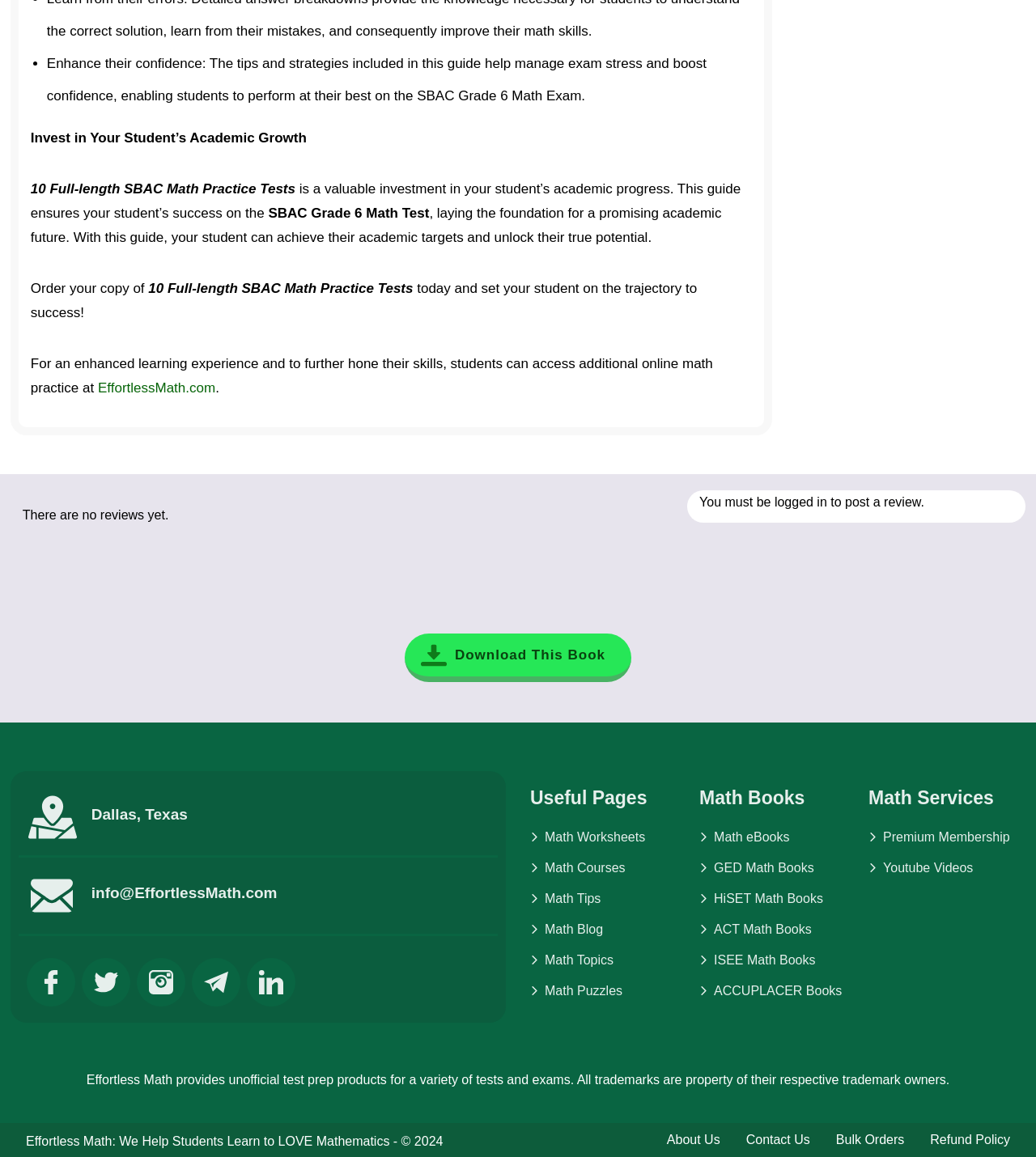Given the element description Download This Book, identify the bounding box coordinates for the UI element on the webpage screenshot. The format should be (top-left x, top-left y, bottom-right x, bottom-right y), with values between 0 and 1.

[0.391, 0.548, 0.609, 0.59]